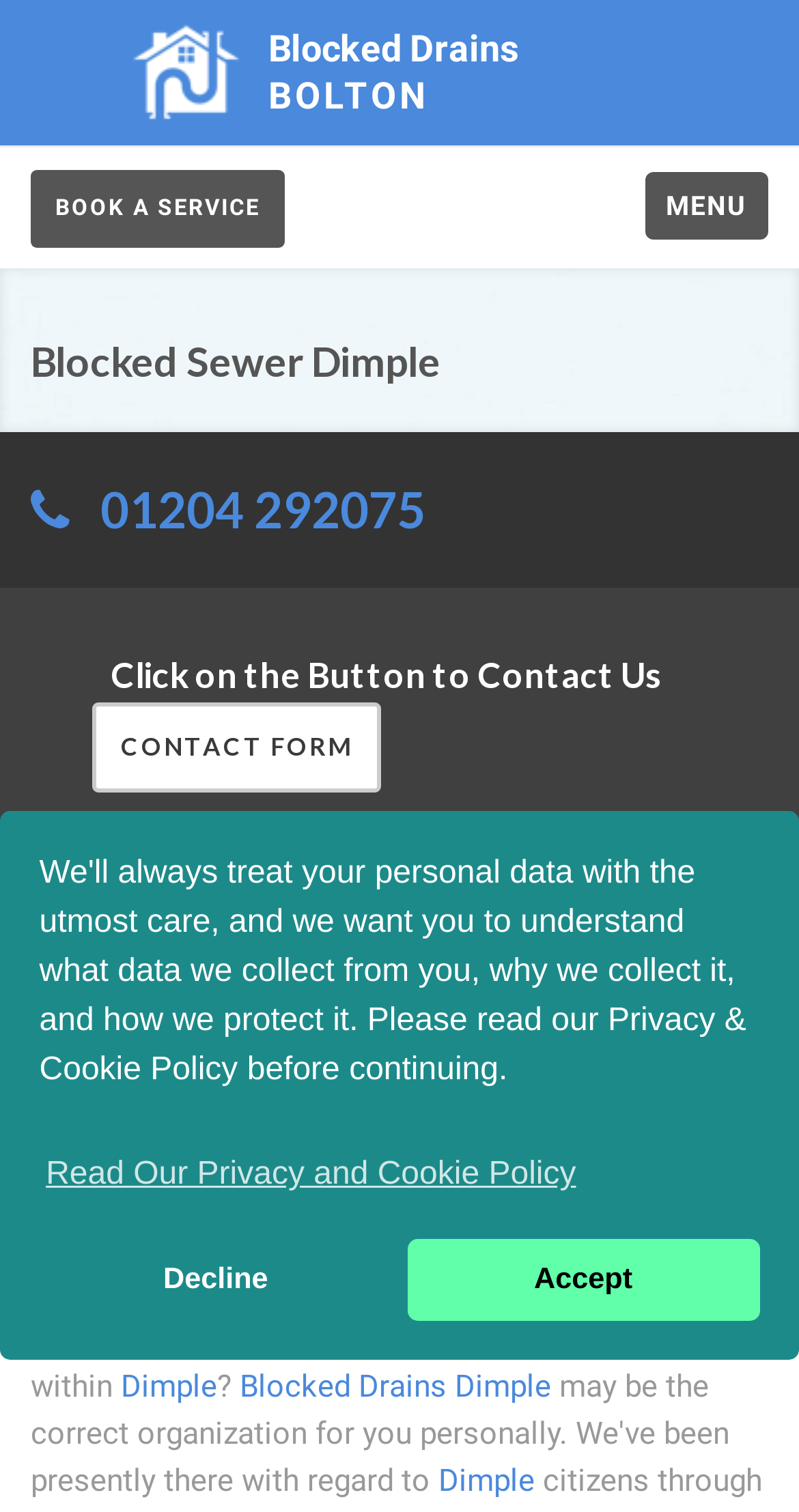Write an extensive caption that covers every aspect of the webpage.

This webpage is about Blocked Drains Dimple, a 24-hour blocked sewer specialist service in Dimple. At the top of the page, there is a logo of Blocked Drains Bolton, which is an image. Below the logo, there are three main navigation links: "BOOK A SERVICE", "MENU", and a phone number "01204 292075" that can be clicked to contact the service.

The main content of the page is divided into sections. The first section has a heading "Blocked Sewer Dimple" followed by a subheading with a phone number and a "CONTACT FORM" link. The second section has a heading "Blocked Sewer Professionals Within Dimple" followed by a paragraph of text that starts with "Searching for a great obstructed sewer company within" and ends with "Blocked Drains Dimple".

At the bottom of the page, there is a cookie consent dialog with three buttons: "learn more about cookies", "dismiss cookie message", and "allow cookies". The dialog is positioned near the top of the page, but below the main navigation links.

On the right side of the page, near the bottom, there is a social media link represented by an icon.